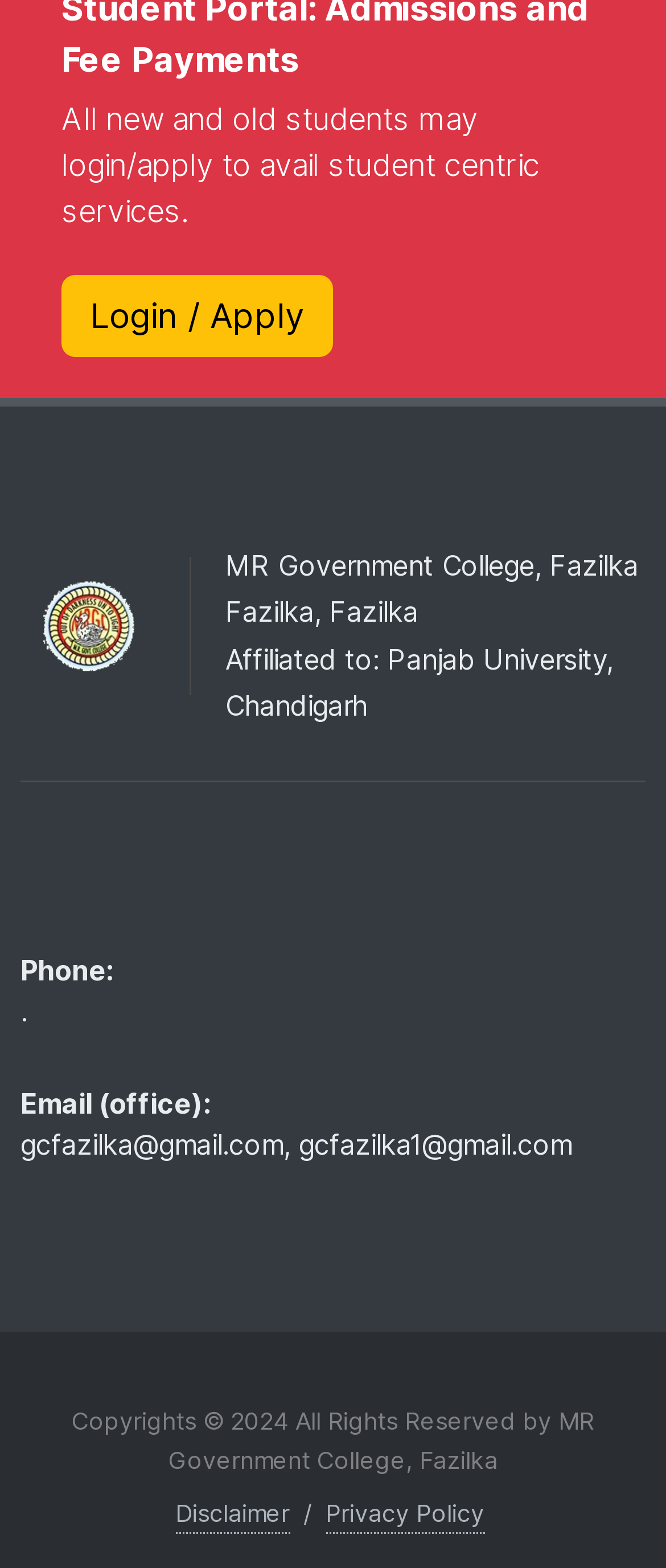Use the information in the screenshot to answer the question comprehensively: What is the affiliated university?

I found the affiliated university by looking at the StaticText element with the text 'Affiliated to: Panjab University, Chandigarh' which is located below the college name, indicating that it is the affiliated university.